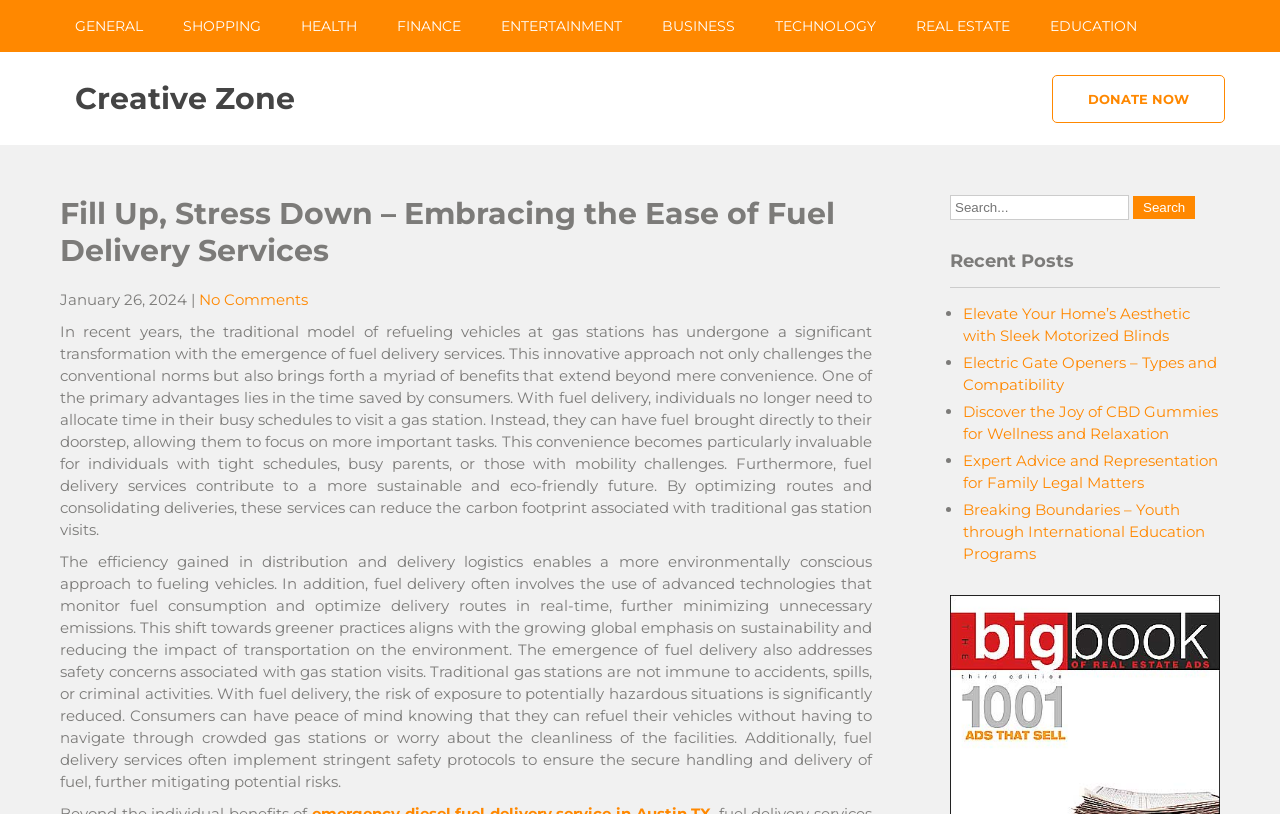Provide the bounding box coordinates of the UI element this sentence describes: "value="Search"".

[0.885, 0.241, 0.934, 0.269]